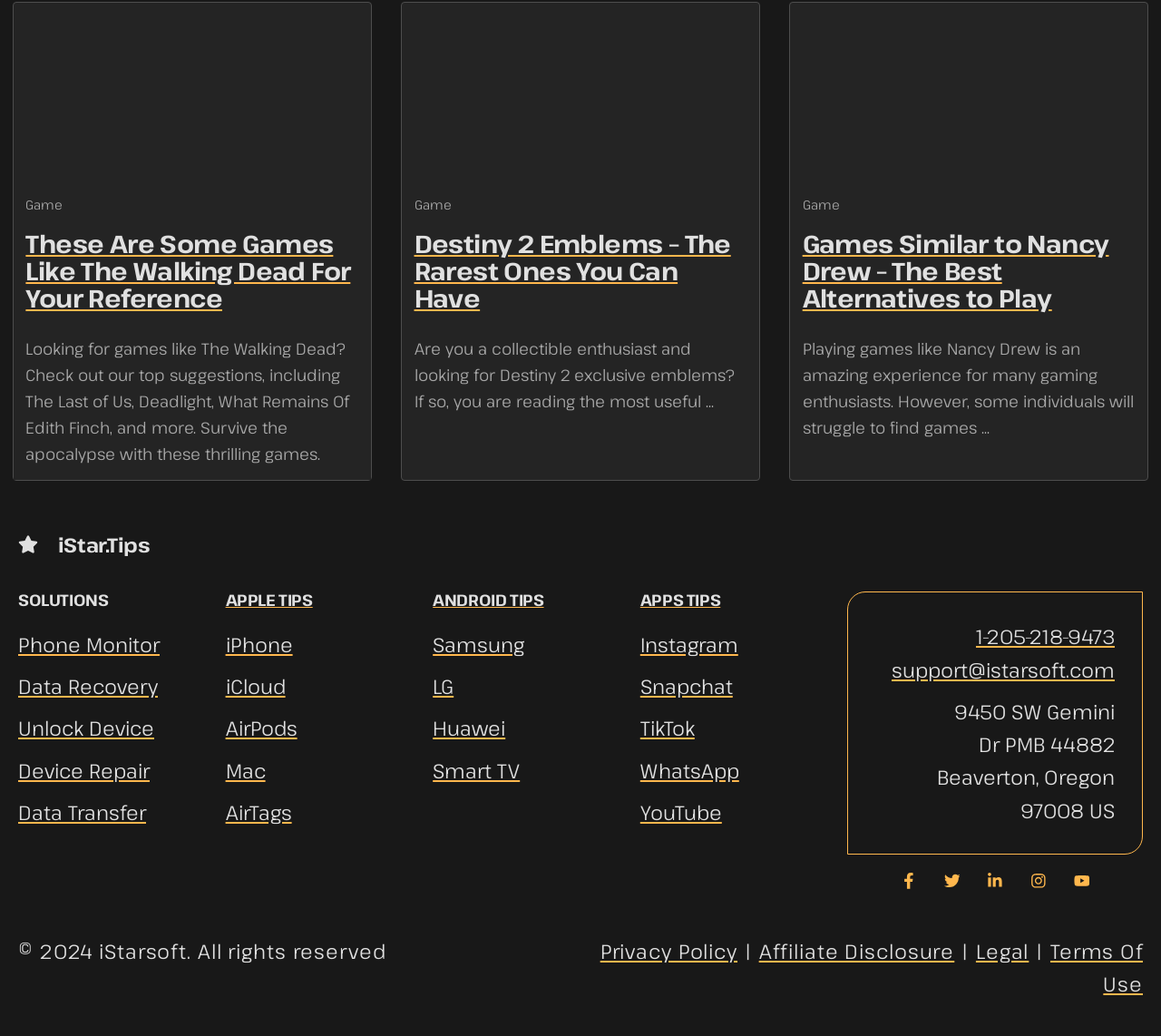Please specify the bounding box coordinates of the area that should be clicked to accomplish the following instruction: "Learn about Destiny 2 Emblems". The coordinates should consist of four float numbers between 0 and 1, i.e., [left, top, right, bottom].

[0.357, 0.219, 0.629, 0.304]